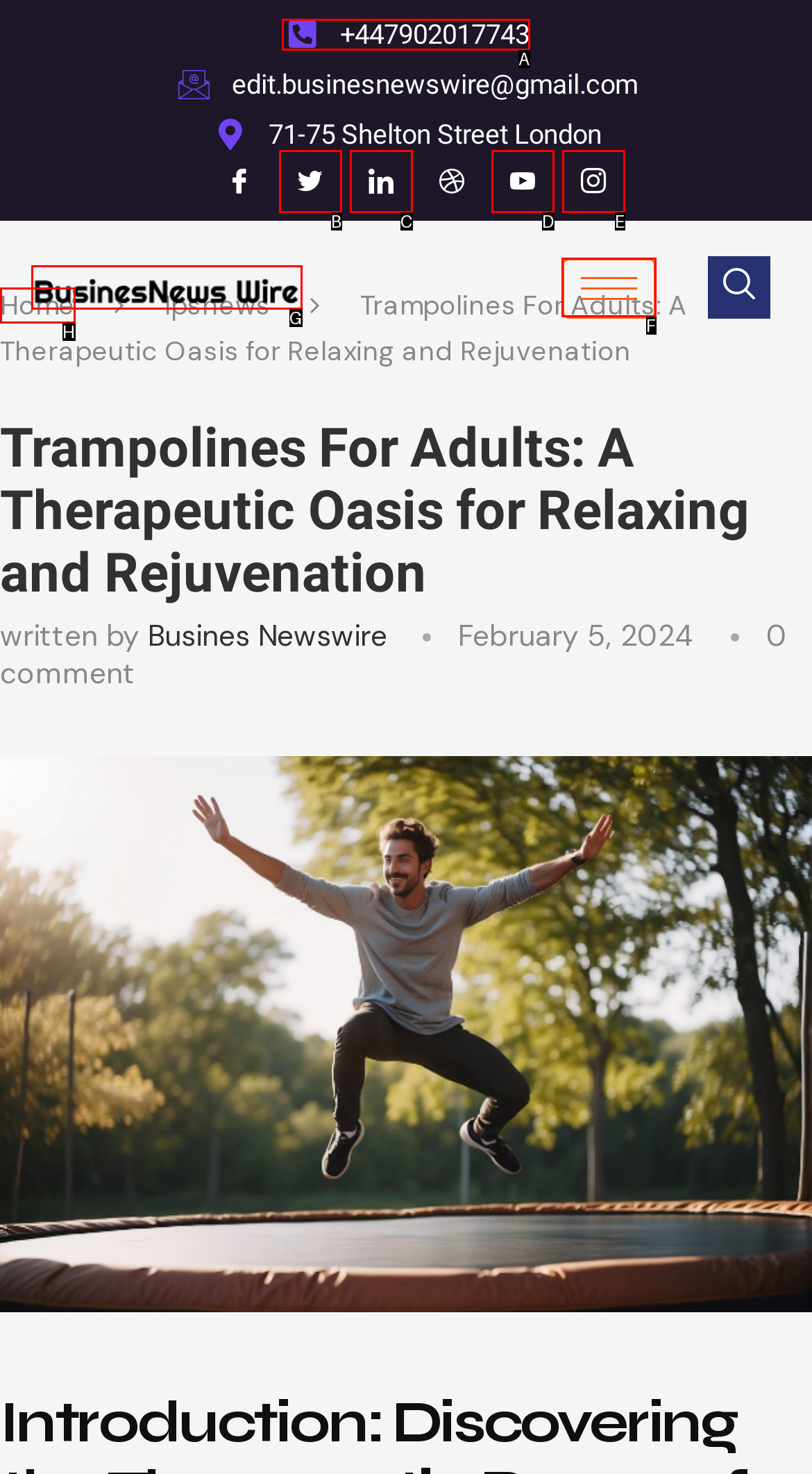Which UI element should you click on to achieve the following task: click the hamburger icon? Provide the letter of the correct option.

F